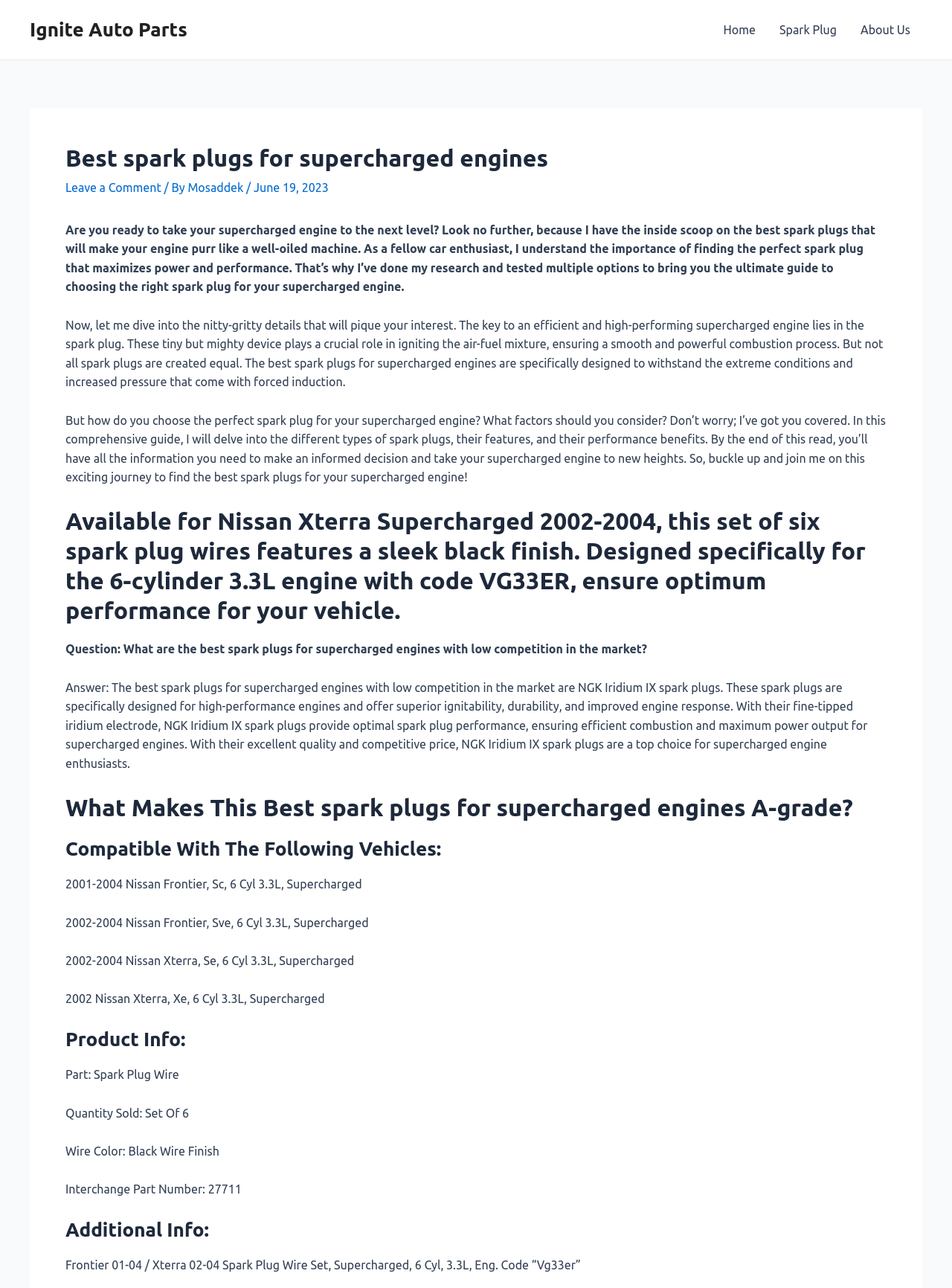What is the color of the spark plug wire?
Refer to the screenshot and answer in one word or phrase.

Black